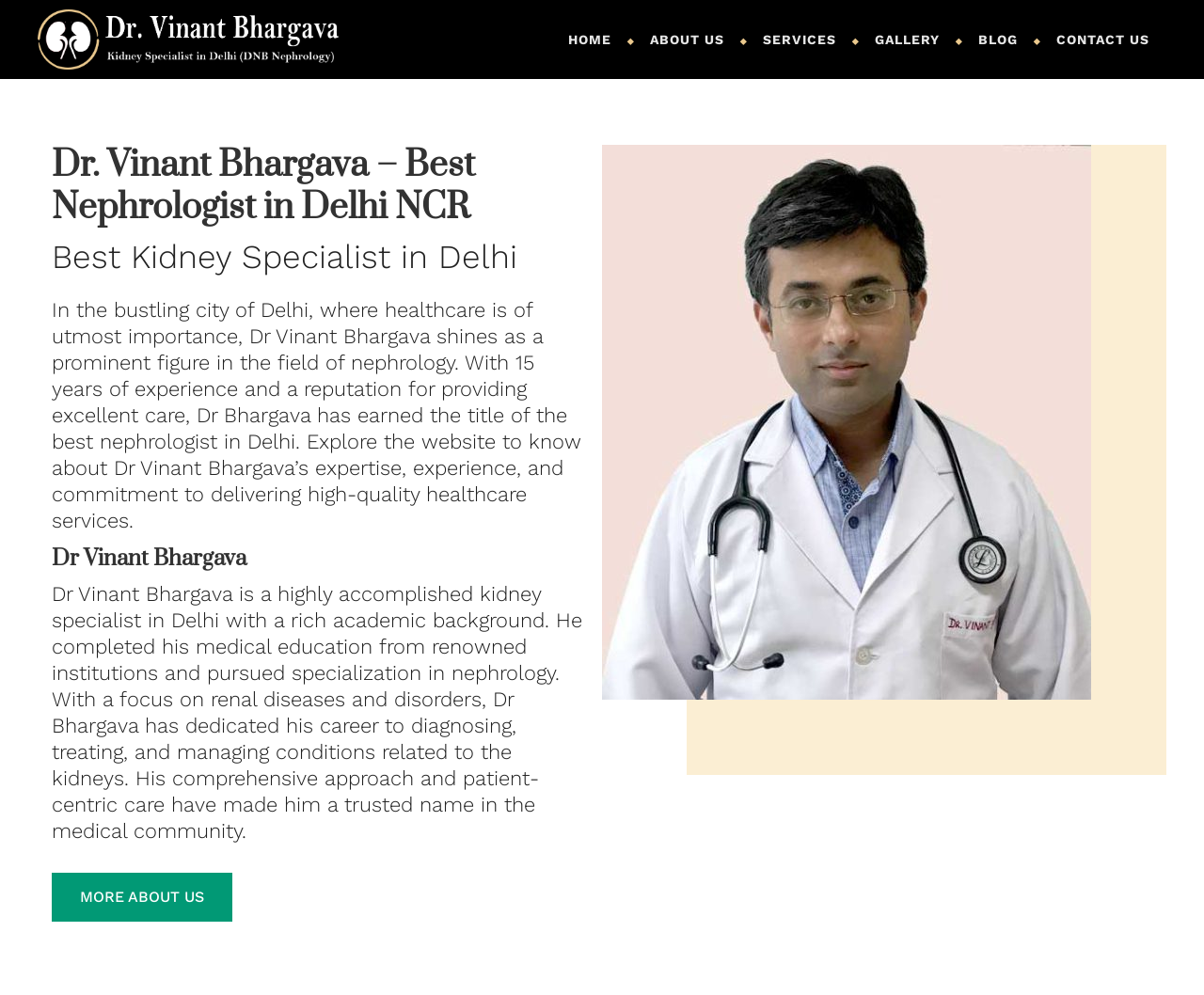Identify the bounding box coordinates for the region of the element that should be clicked to carry out the instruction: "View the GALLERY". The bounding box coordinates should be four float numbers between 0 and 1, i.e., [left, top, right, bottom].

[0.712, 0.019, 0.795, 0.061]